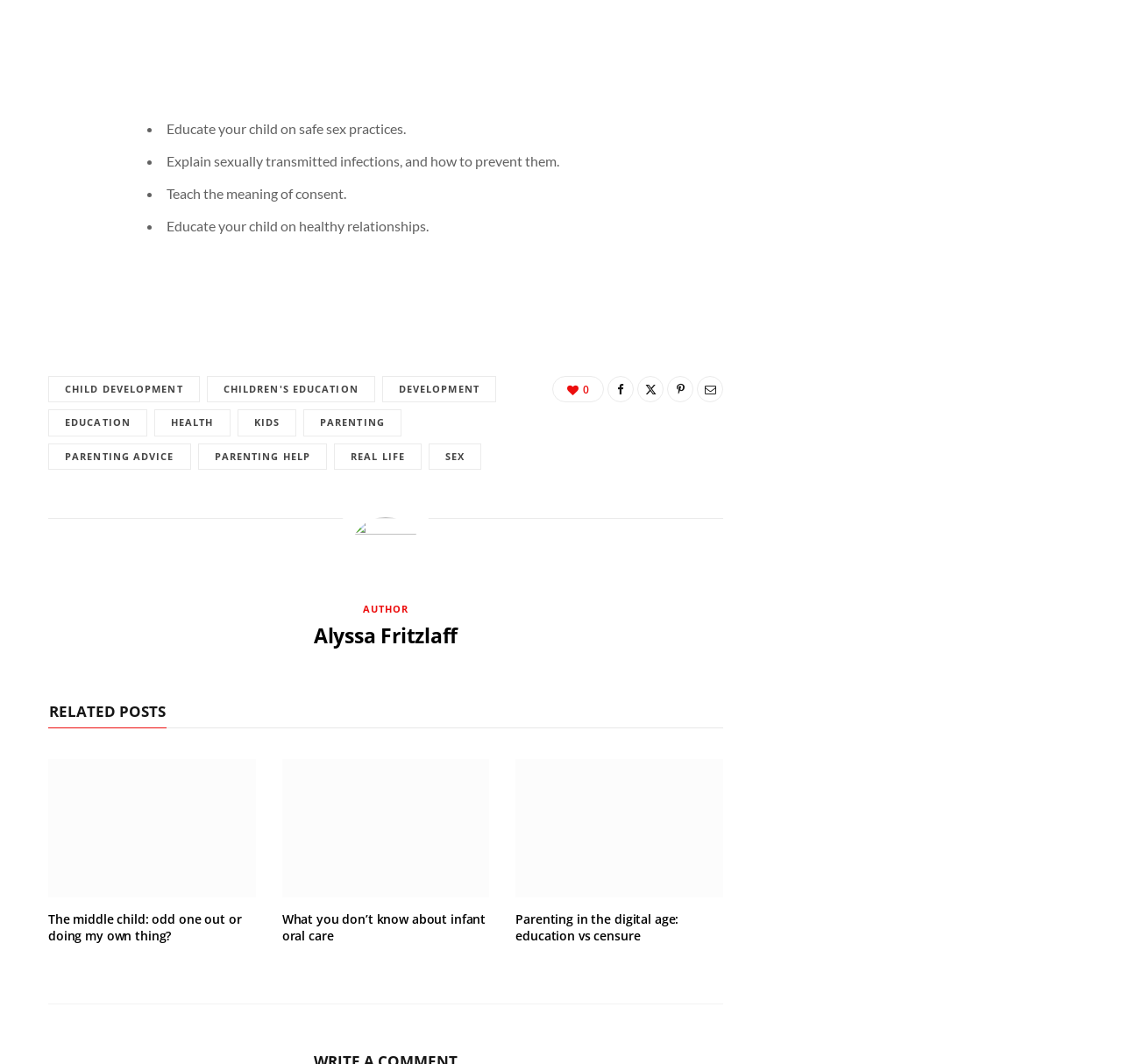Please find the bounding box coordinates of the element's region to be clicked to carry out this instruction: "Click on 'AUTHOR'".

[0.323, 0.566, 0.364, 0.579]